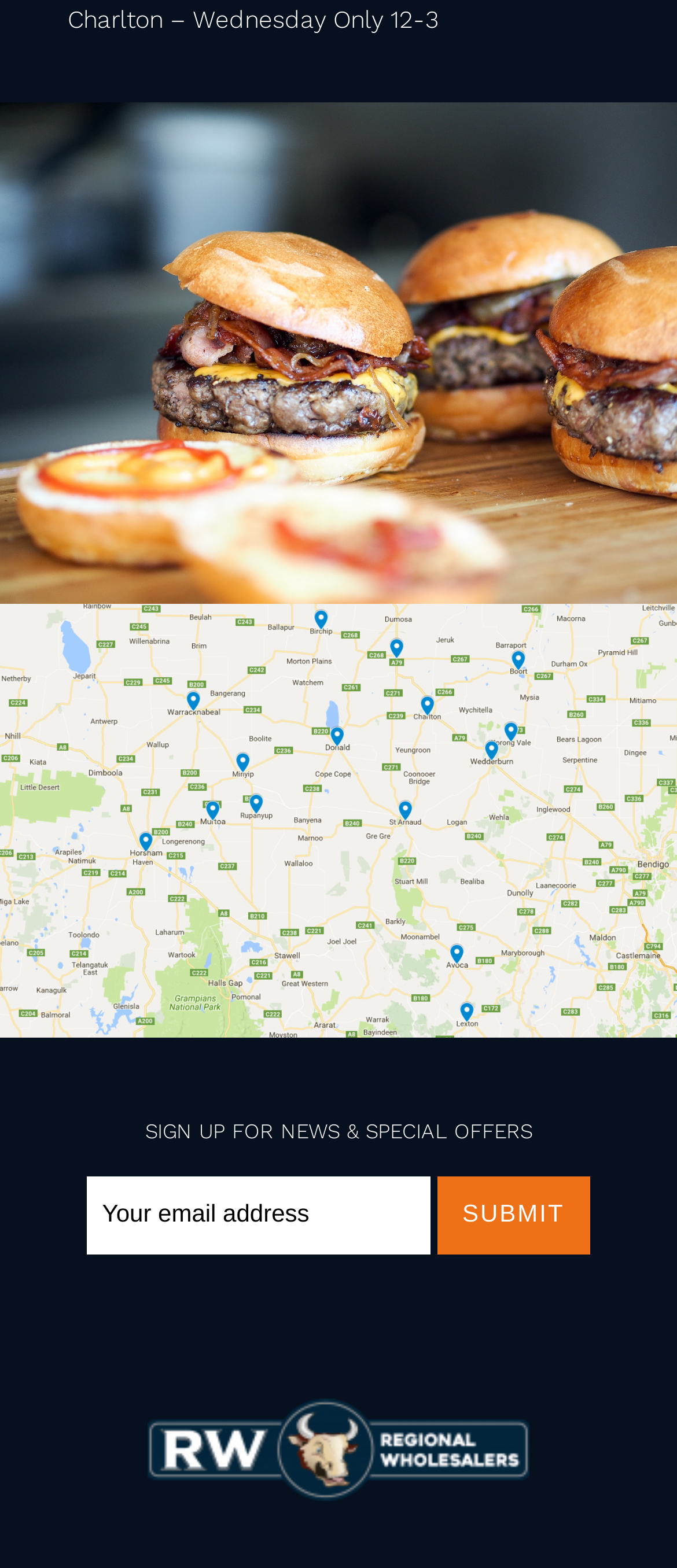What is the purpose of the SIGN UP section?
Answer the question with a detailed and thorough explanation.

The StaticText element 'SIGN UP FOR NEWS & SPECIAL OFFERS' suggests that the section is intended for users to sign up to receive news and special offers.